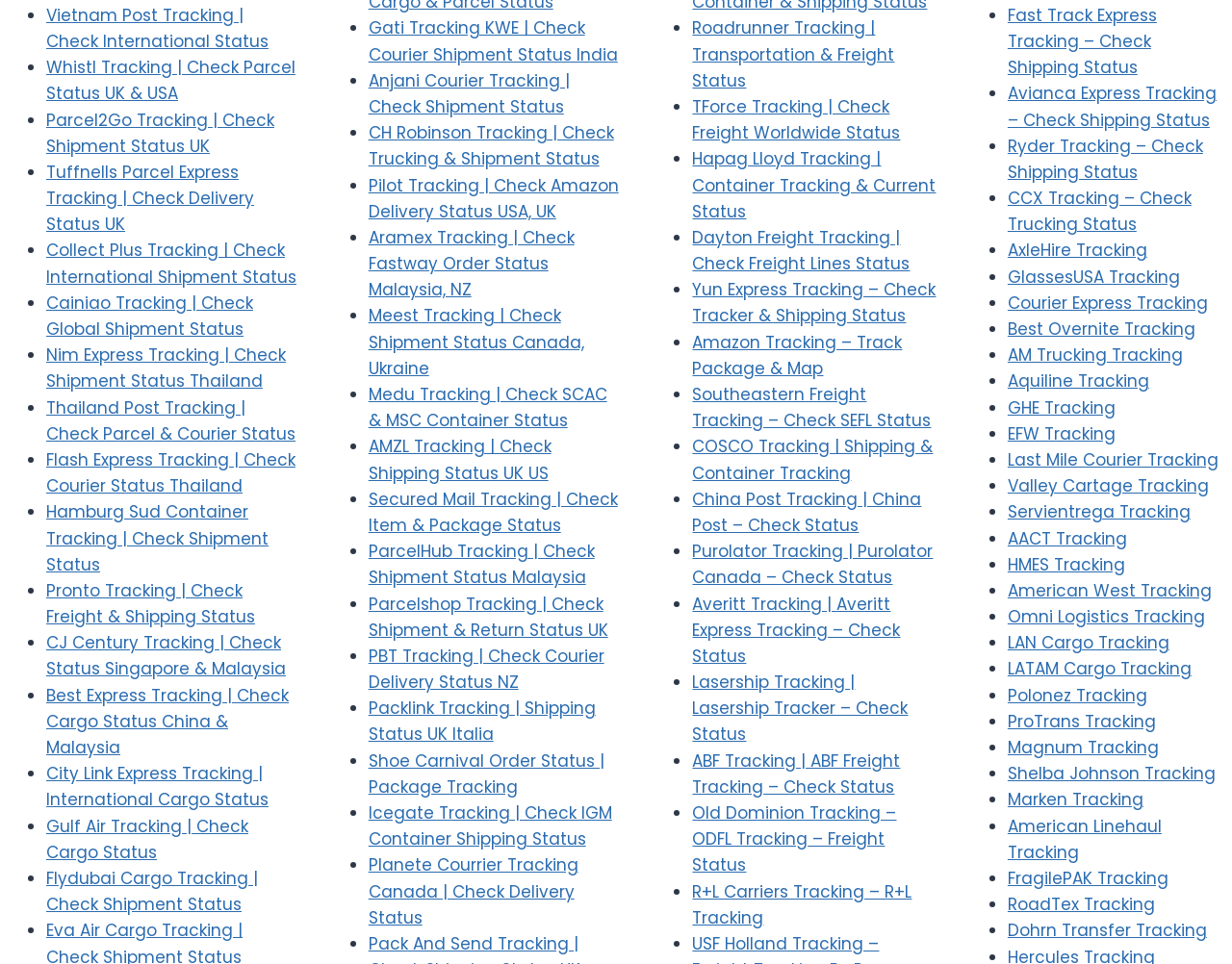Can I track my Amazon delivery using Pilot Tracking?
Use the screenshot to answer the question with a single word or phrase.

Yes